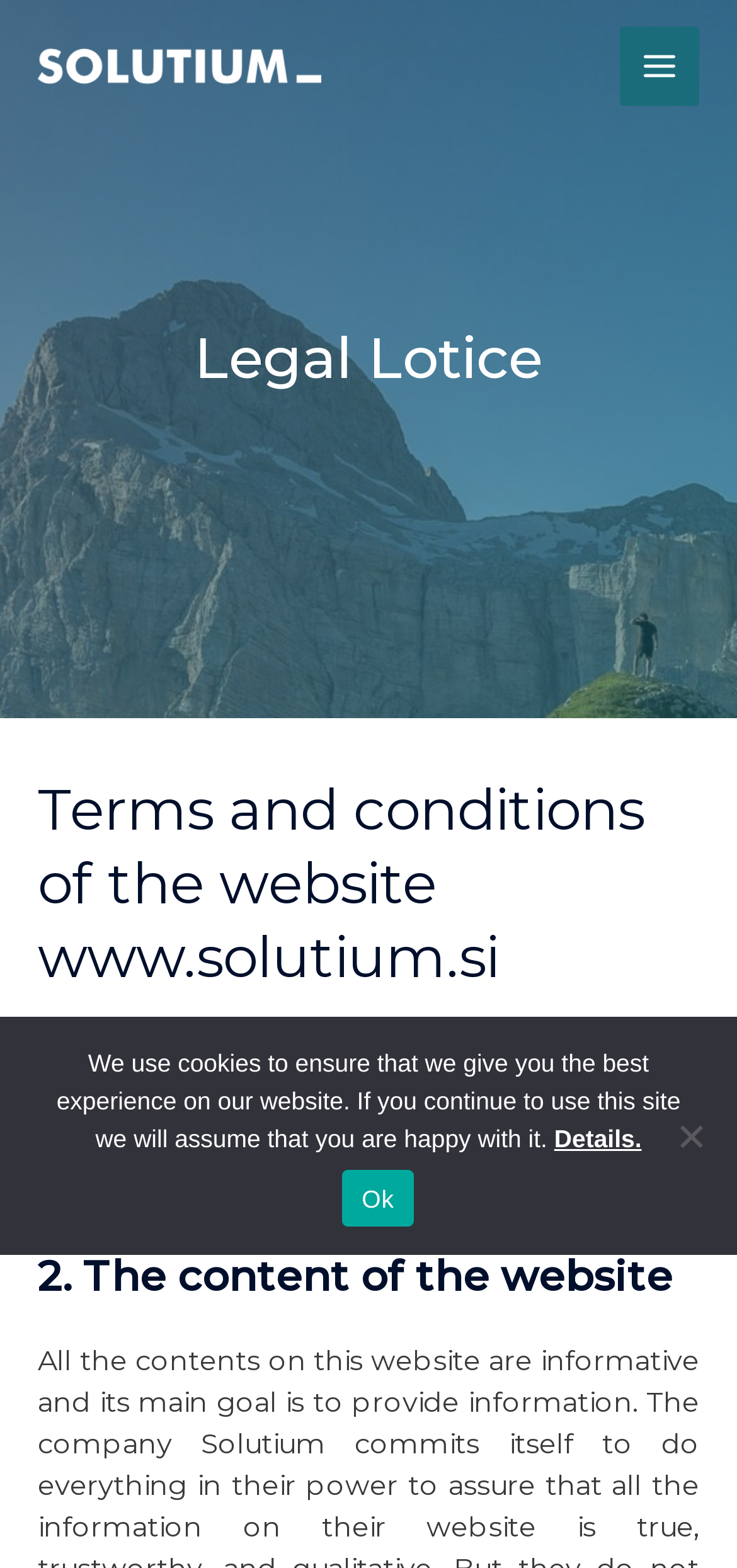Provide the bounding box coordinates of the HTML element described by the text: "Main Menu".

[0.841, 0.017, 0.949, 0.068]